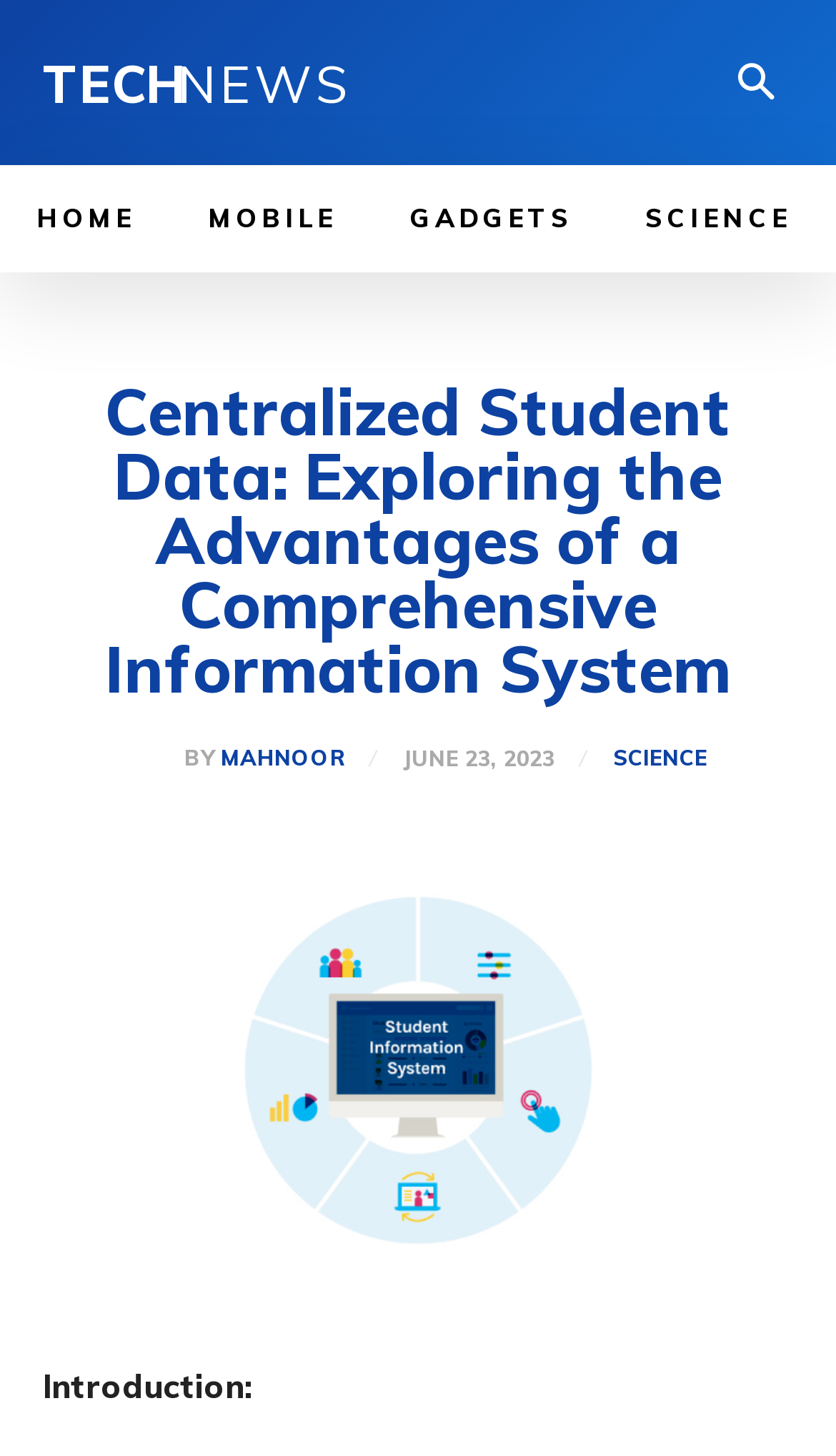Please identify the bounding box coordinates of the clickable element to fulfill the following instruction: "go to HOME". The coordinates should be four float numbers between 0 and 1, i.e., [left, top, right, bottom].

[0.0, 0.114, 0.205, 0.187]